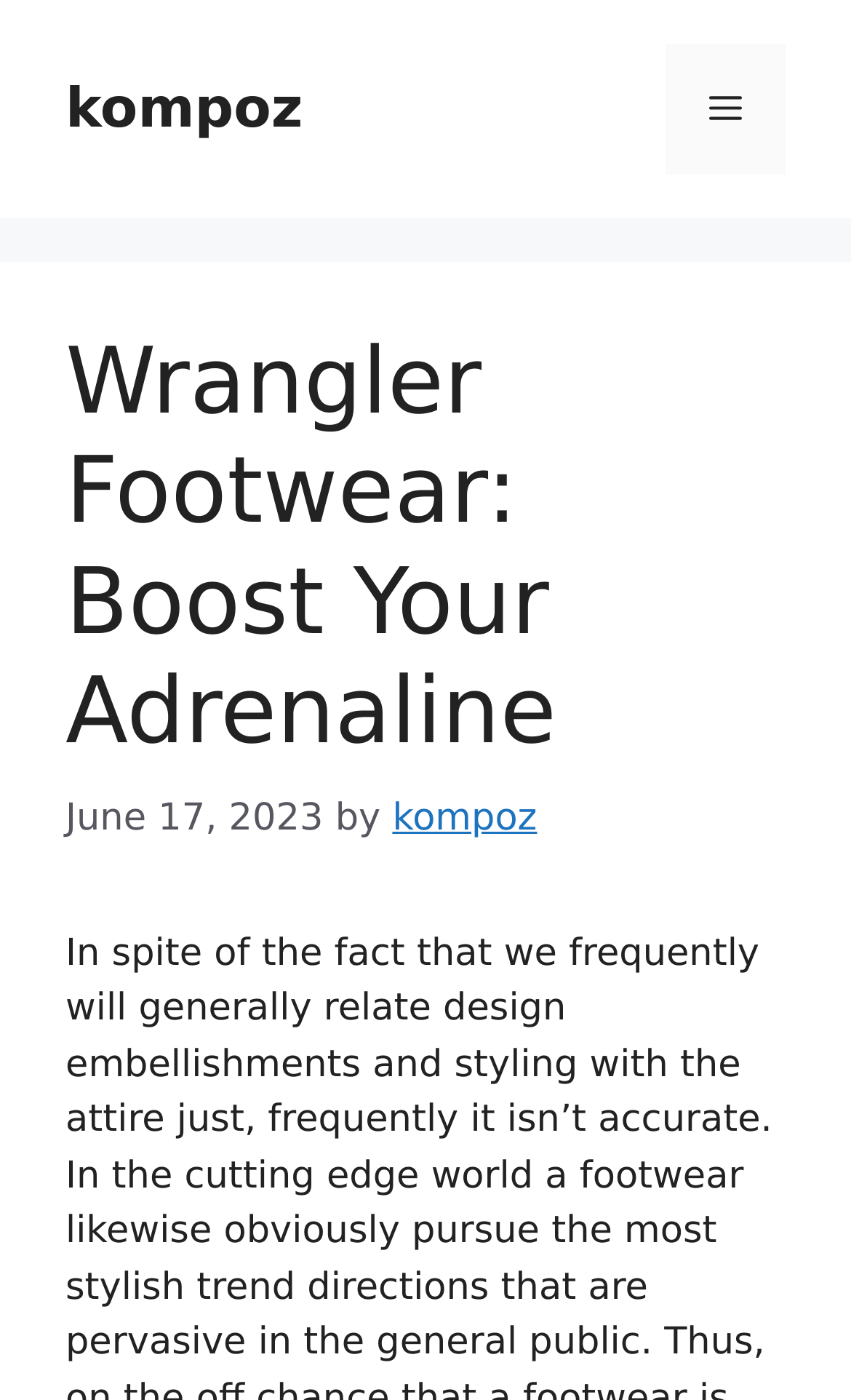Give a one-word or one-phrase response to the question:
Who is the author of the latest article?

kompoz